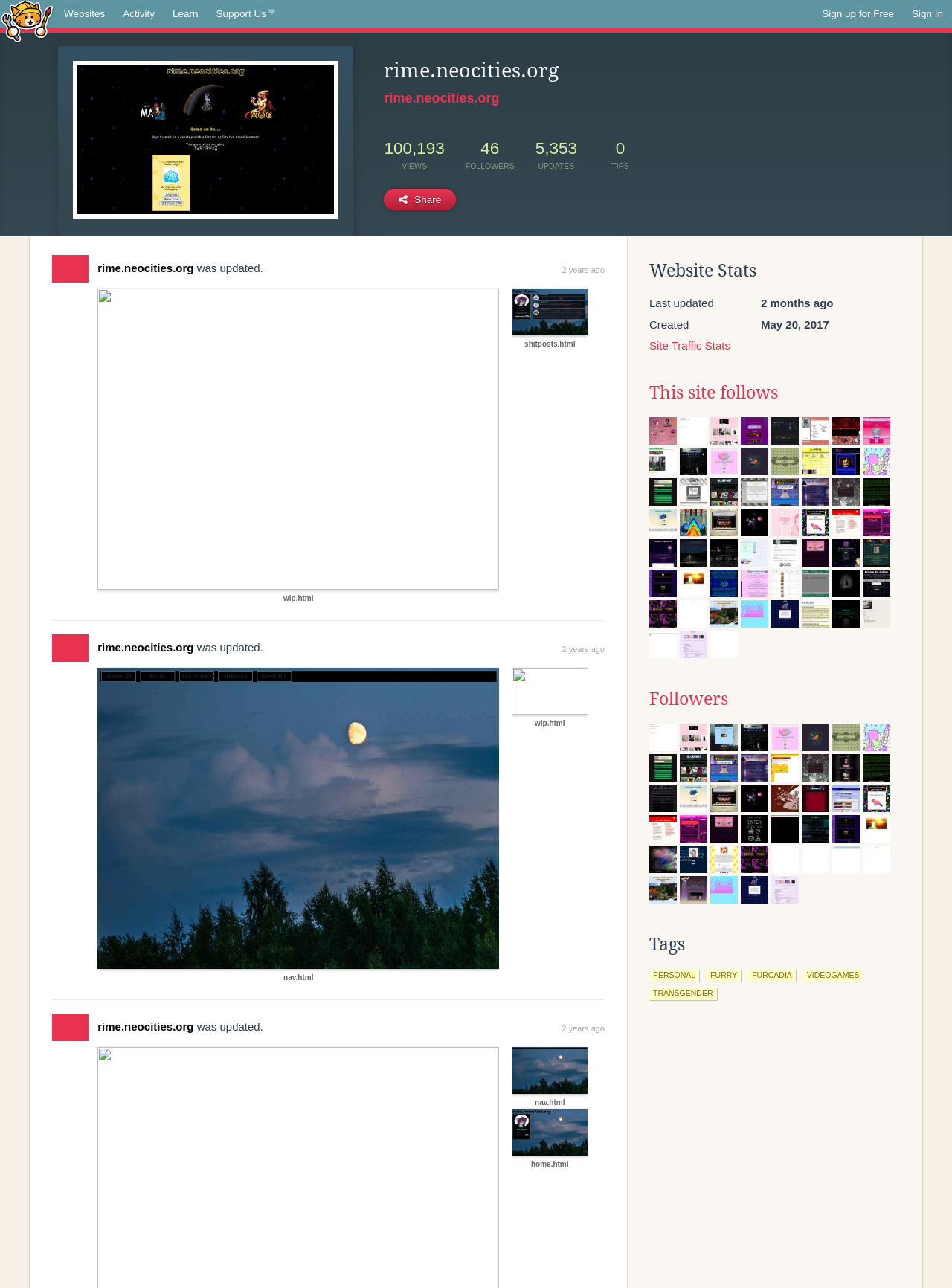Examine the image and give a thorough answer to the following question:
How many views does this website have?

I found the answer by looking at the 'VIEWS' section on the webpage, which displays the number 100,193.